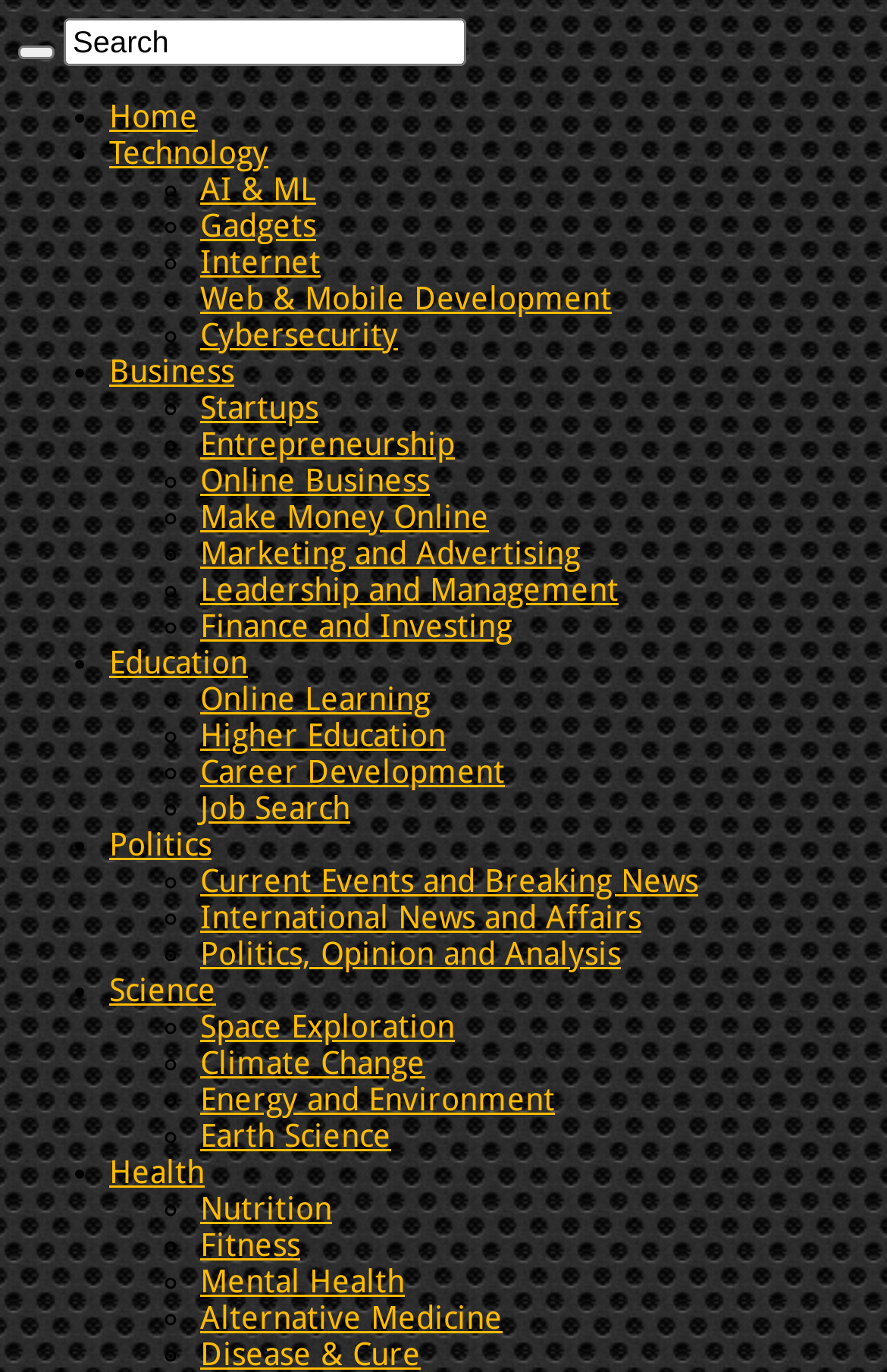Please identify the bounding box coordinates of the element I need to click to follow this instruction: "Go to Home page".

[0.123, 0.071, 0.223, 0.098]